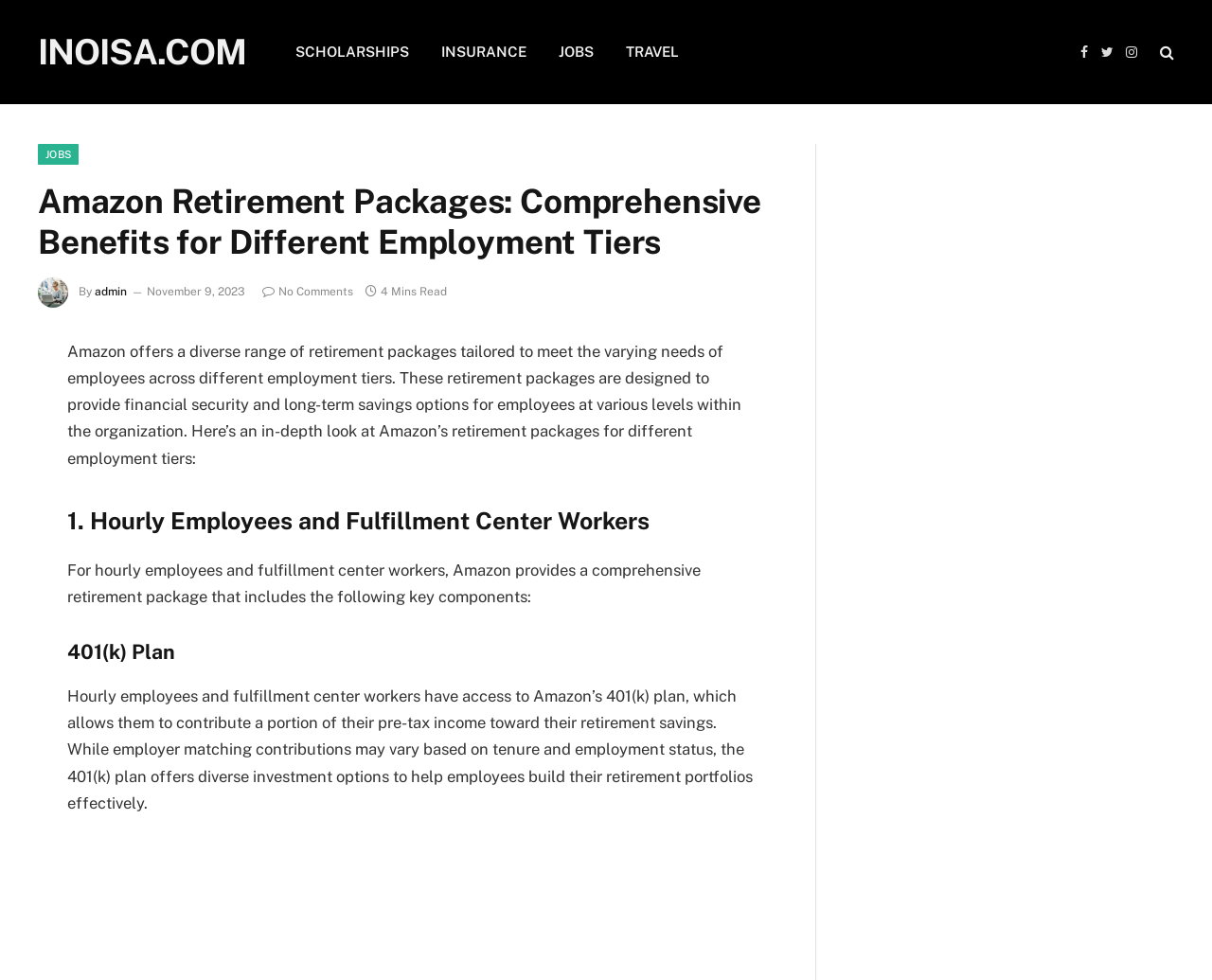Respond to the question below with a single word or phrase:
What is the name of the website?

INOISA.COM